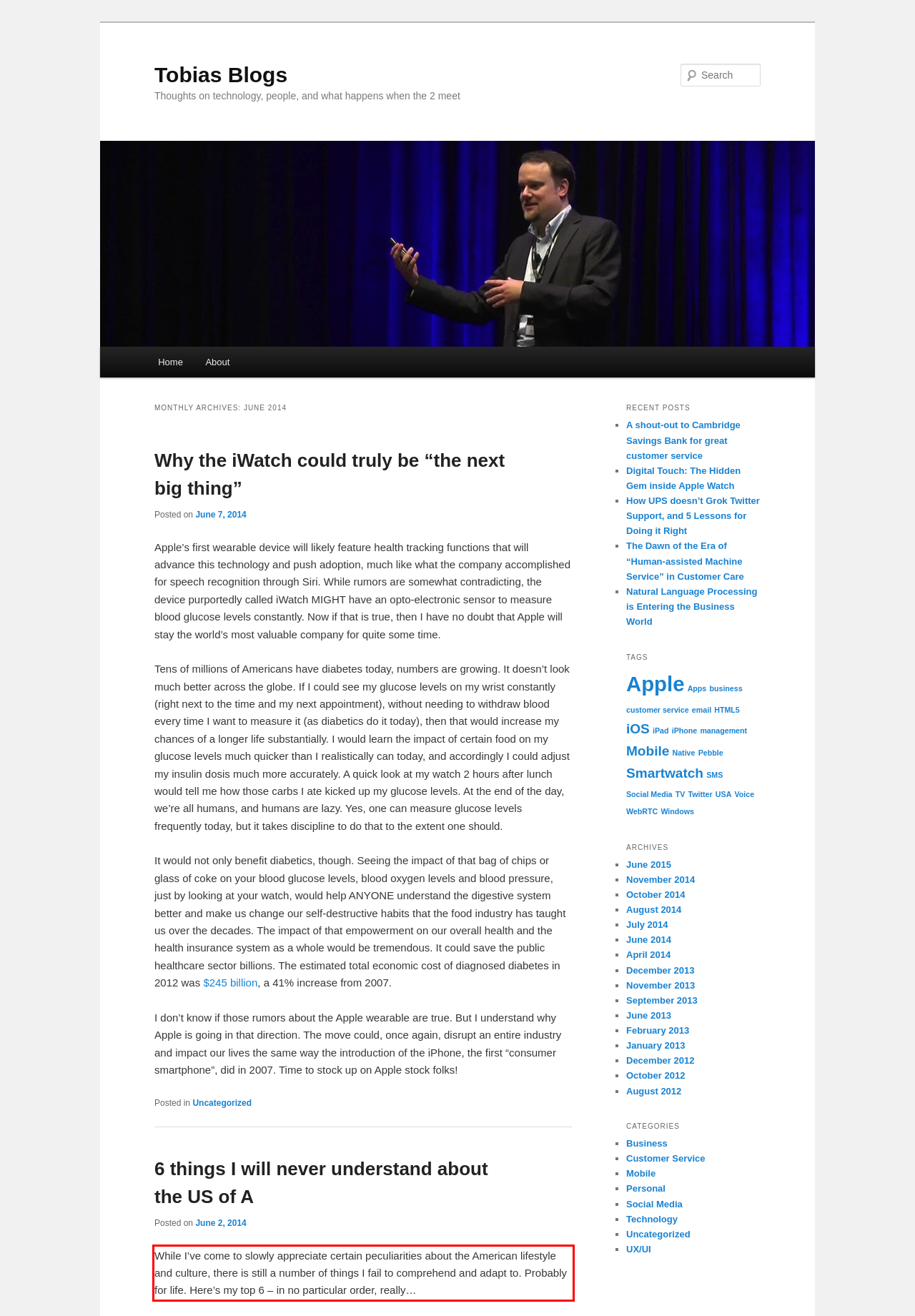You are provided with a screenshot of a webpage featuring a red rectangle bounding box. Extract the text content within this red bounding box using OCR.

While I’ve come to slowly appreciate certain peculiarities about the American lifestyle and culture, there is still a number of things I fail to comprehend and adapt to. Probably for life. Here’s my top 6 – in no particular order, really…